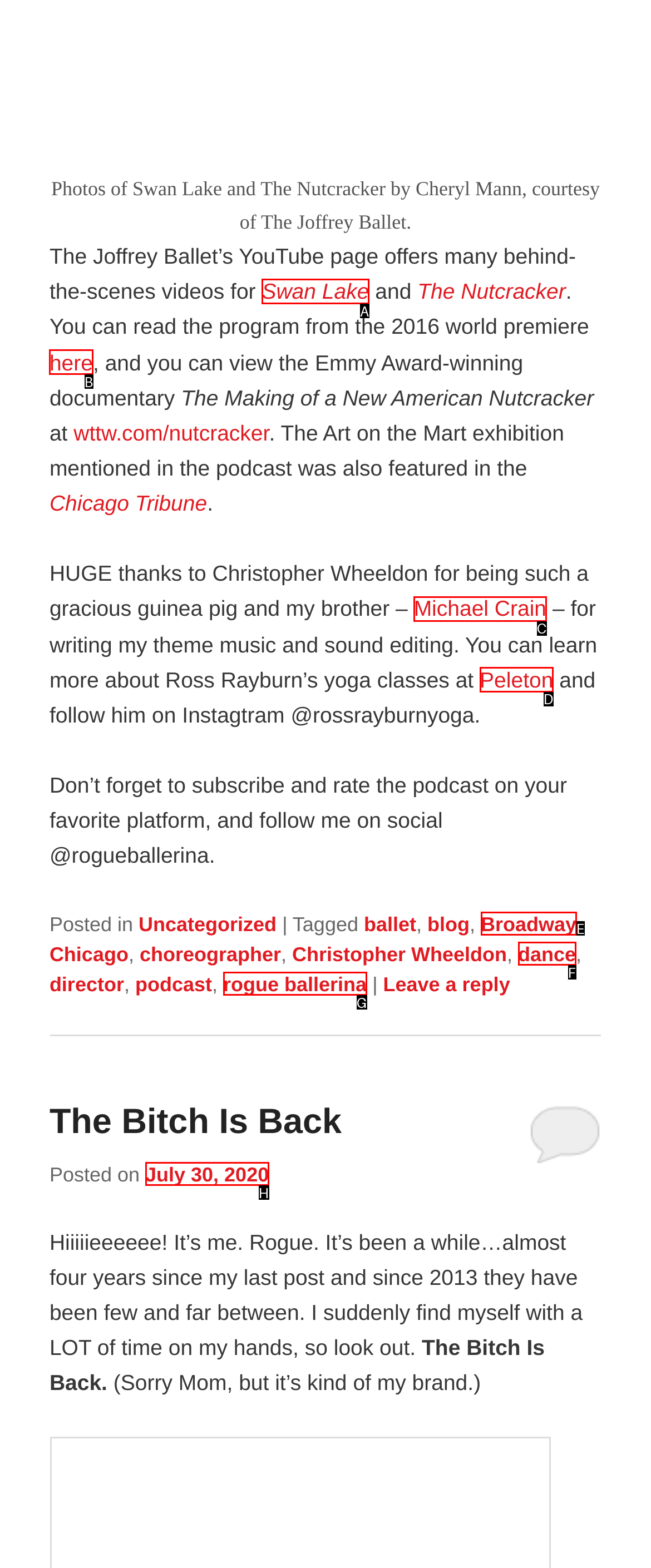Determine which HTML element should be clicked for this task: Read the program from the 2016 world premiere
Provide the option's letter from the available choices.

B